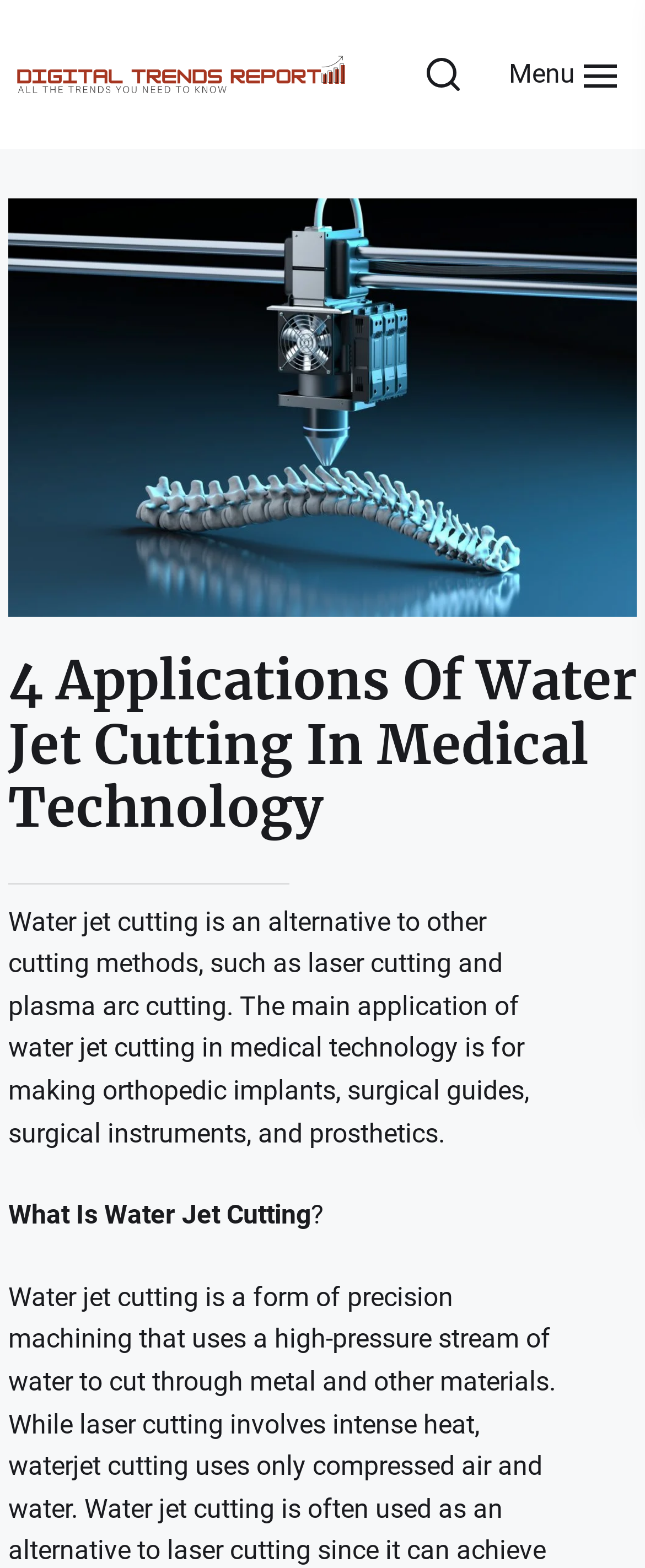With reference to the image, please provide a detailed answer to the following question: What is the topic of the webpage?

The webpage is focused on discussing water jet cutting, its applications, and its uses in medical technology. Therefore, the topic of the webpage is water jet cutting.